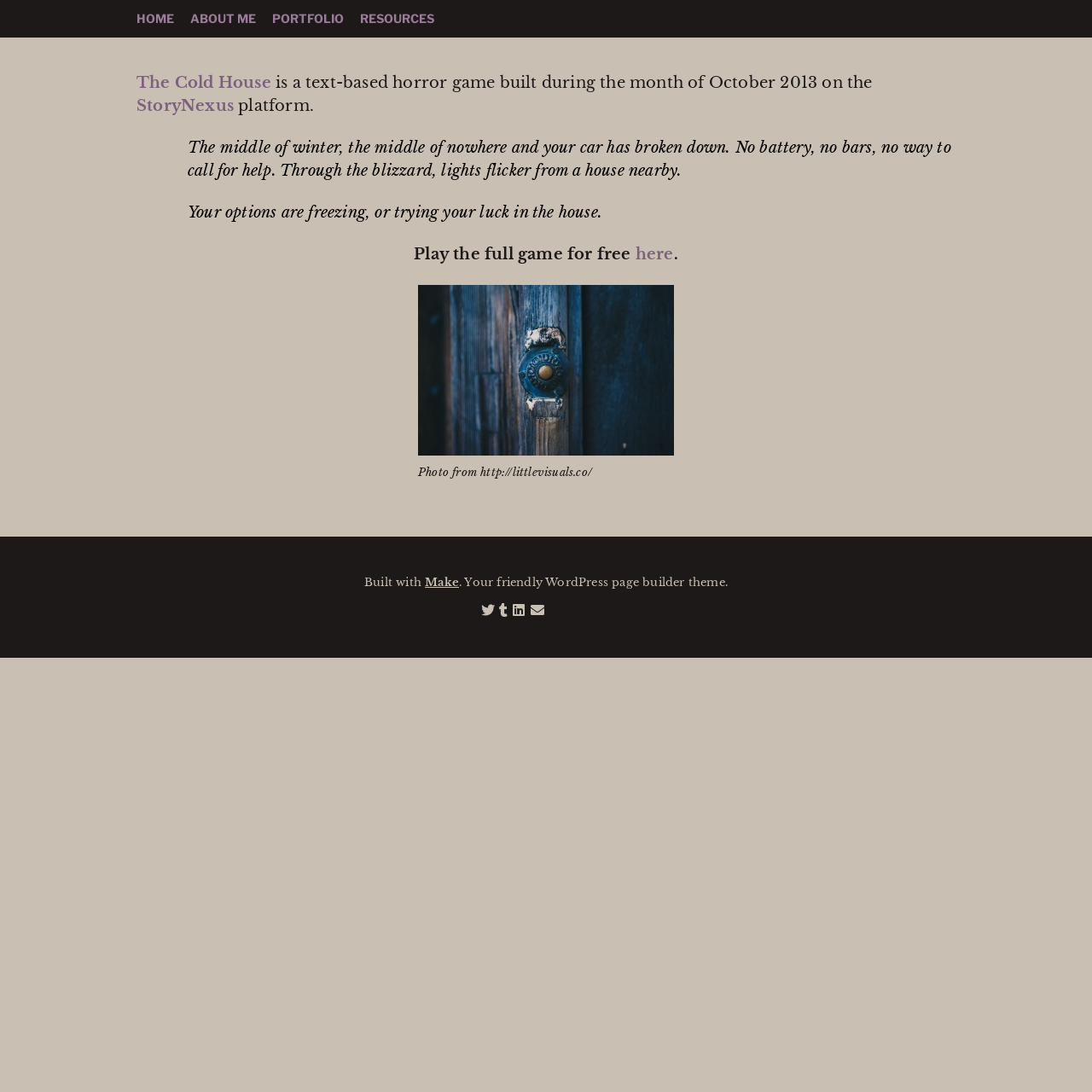Please determine the bounding box coordinates, formatted as (top-left x, top-left y, bottom-right x, bottom-right y), with all values as floating point numbers between 0 and 1. Identify the bounding box of the region described as: The Cold House

[0.125, 0.067, 0.248, 0.085]